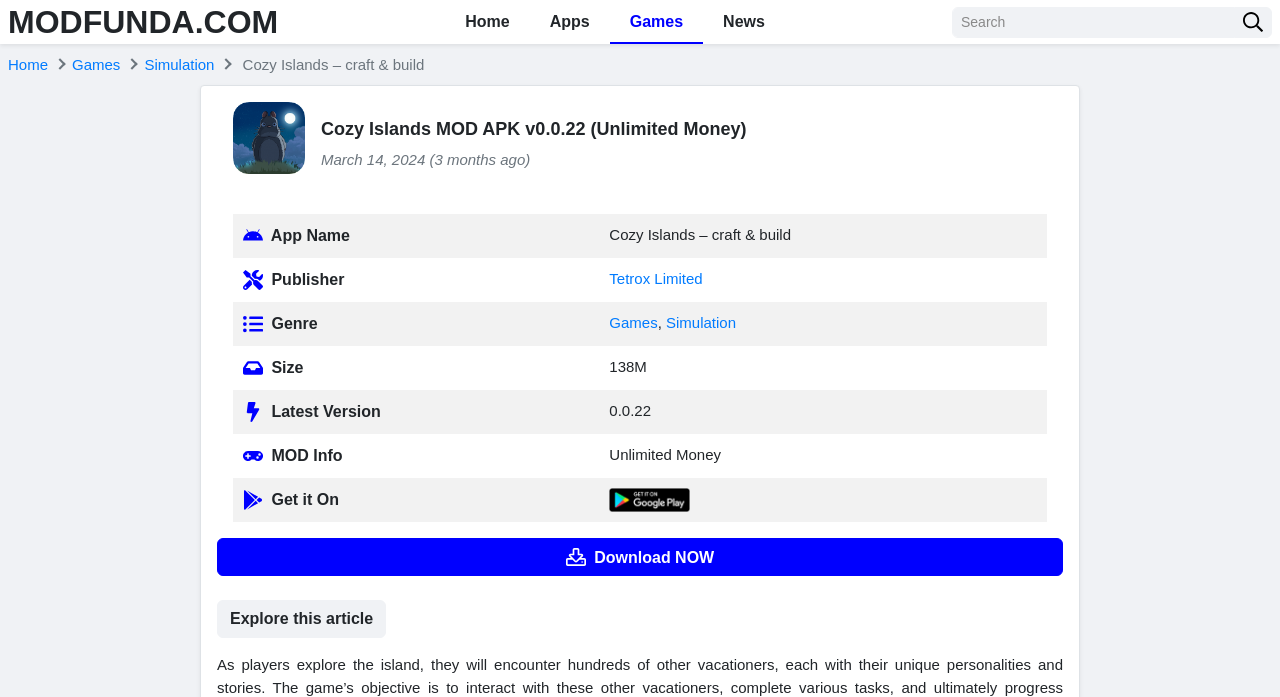What is the size of the game?
From the image, provide a succinct answer in one word or a short phrase.

138M